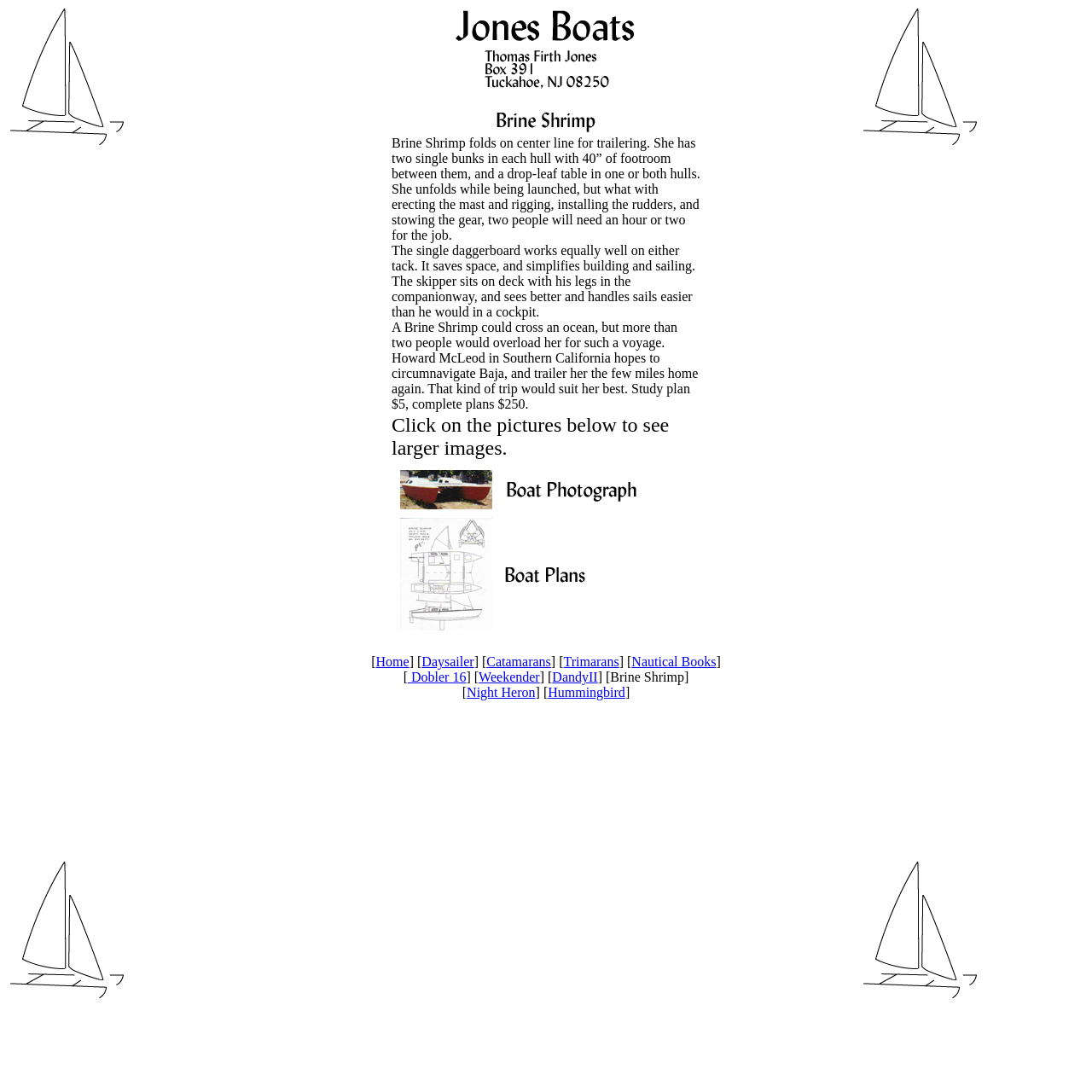Where is the skipper sitting?
Please provide a comprehensive and detailed answer to the question.

According to the text description, 'The skipper sits on deck with his legs in the companionway...' This indicates that the skipper is sitting on deck.